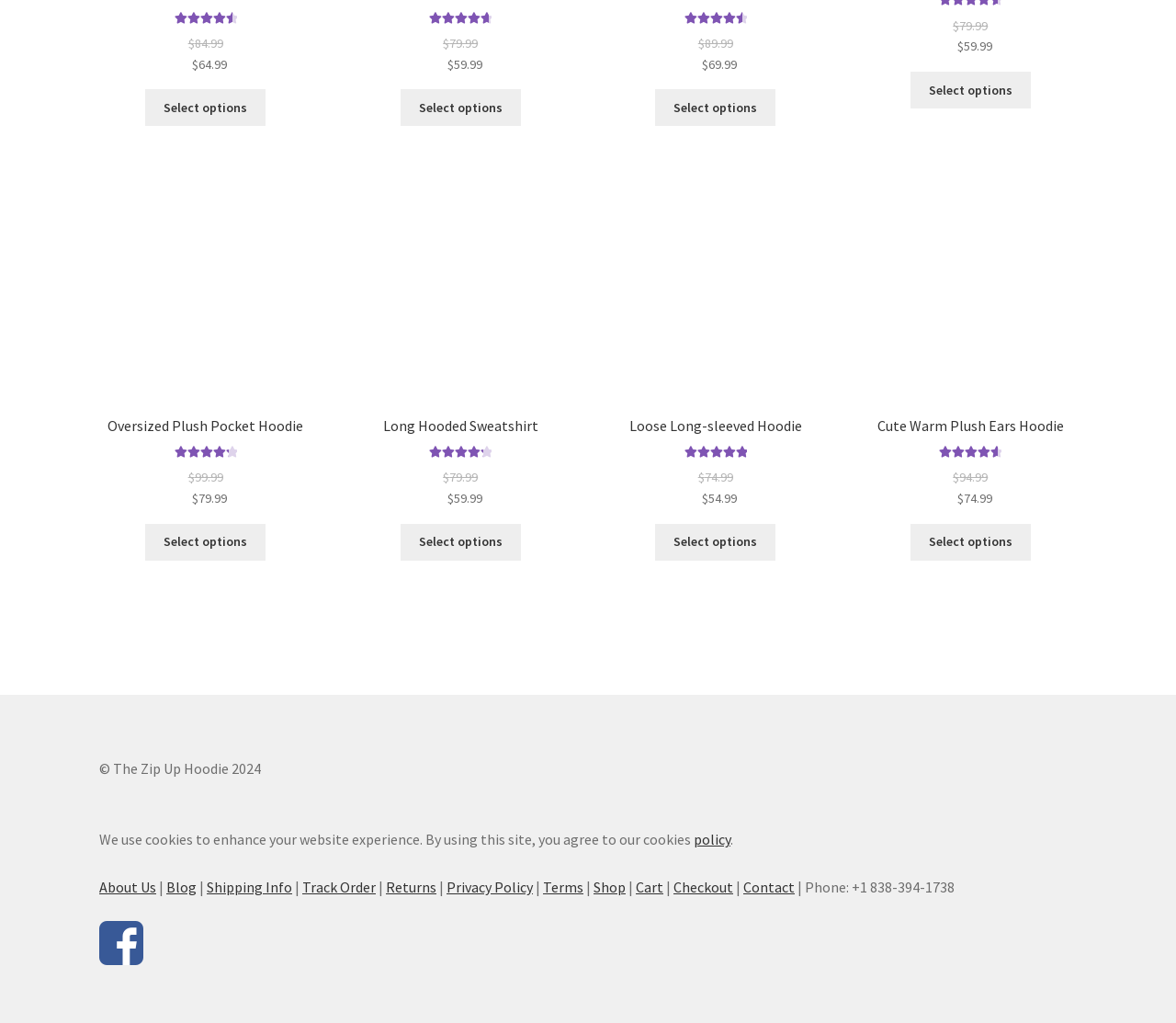Please find the bounding box coordinates of the clickable region needed to complete the following instruction: "View Oversized Plush Pocket Hoodie details". The bounding box coordinates must consist of four float numbers between 0 and 1, i.e., [left, top, right, bottom].

[0.084, 0.18, 0.265, 0.497]